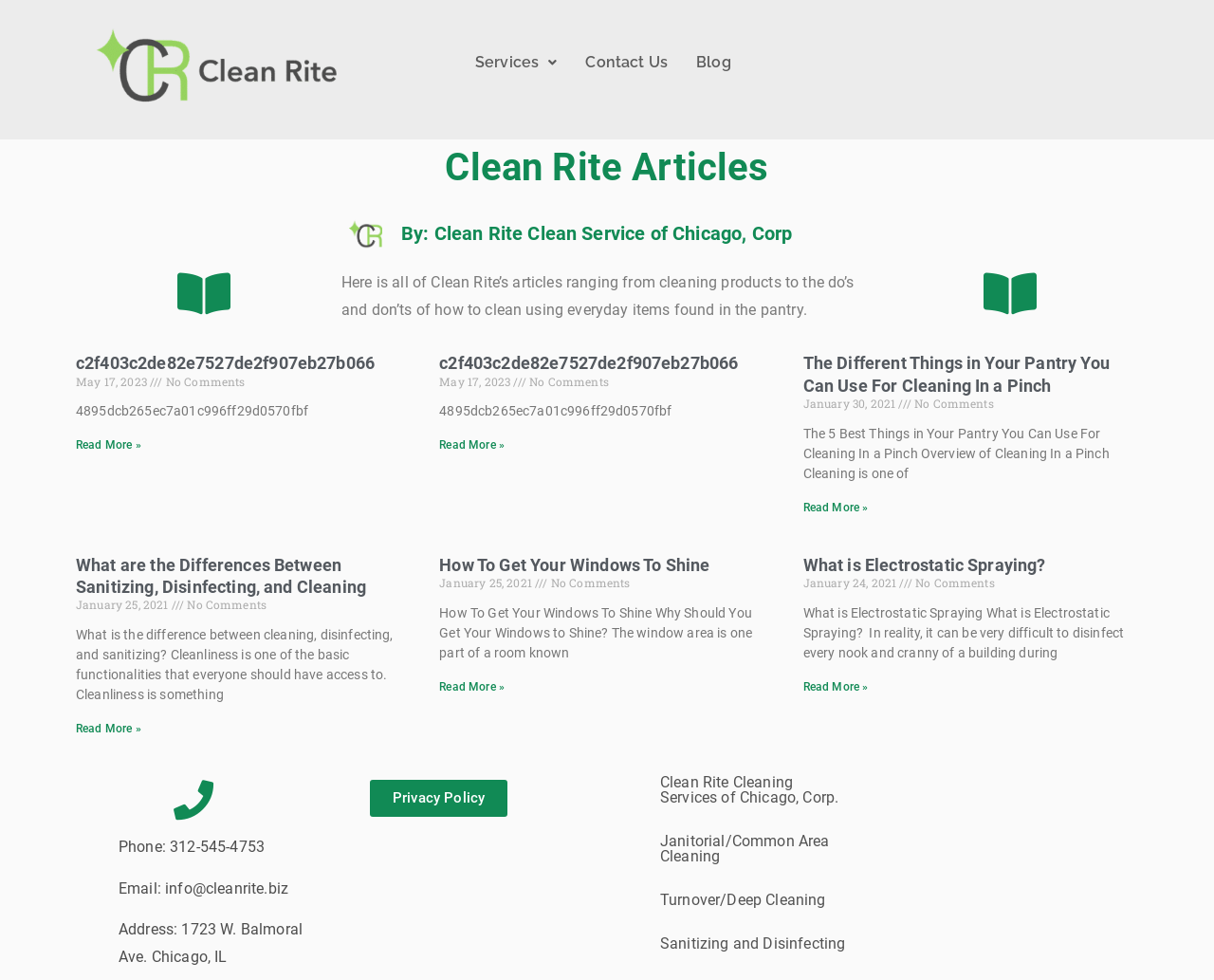What is the name of the company?
Answer with a single word or phrase by referring to the visual content.

Clean Rite